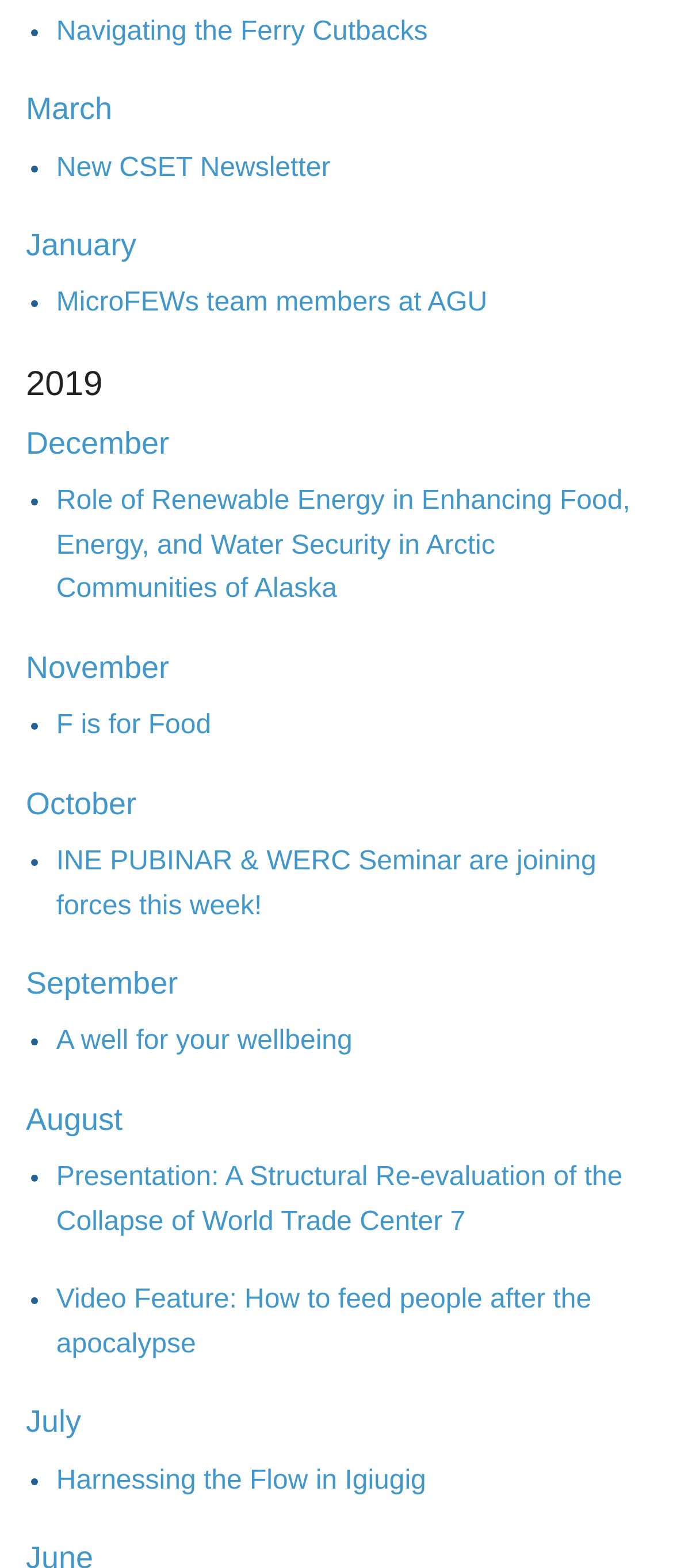What is the longest link title?
Using the image, provide a concise answer in one word or a short phrase.

Role of Renewable Energy in Enhancing Food, Energy, and Water Security in Arctic Communities of Alaska